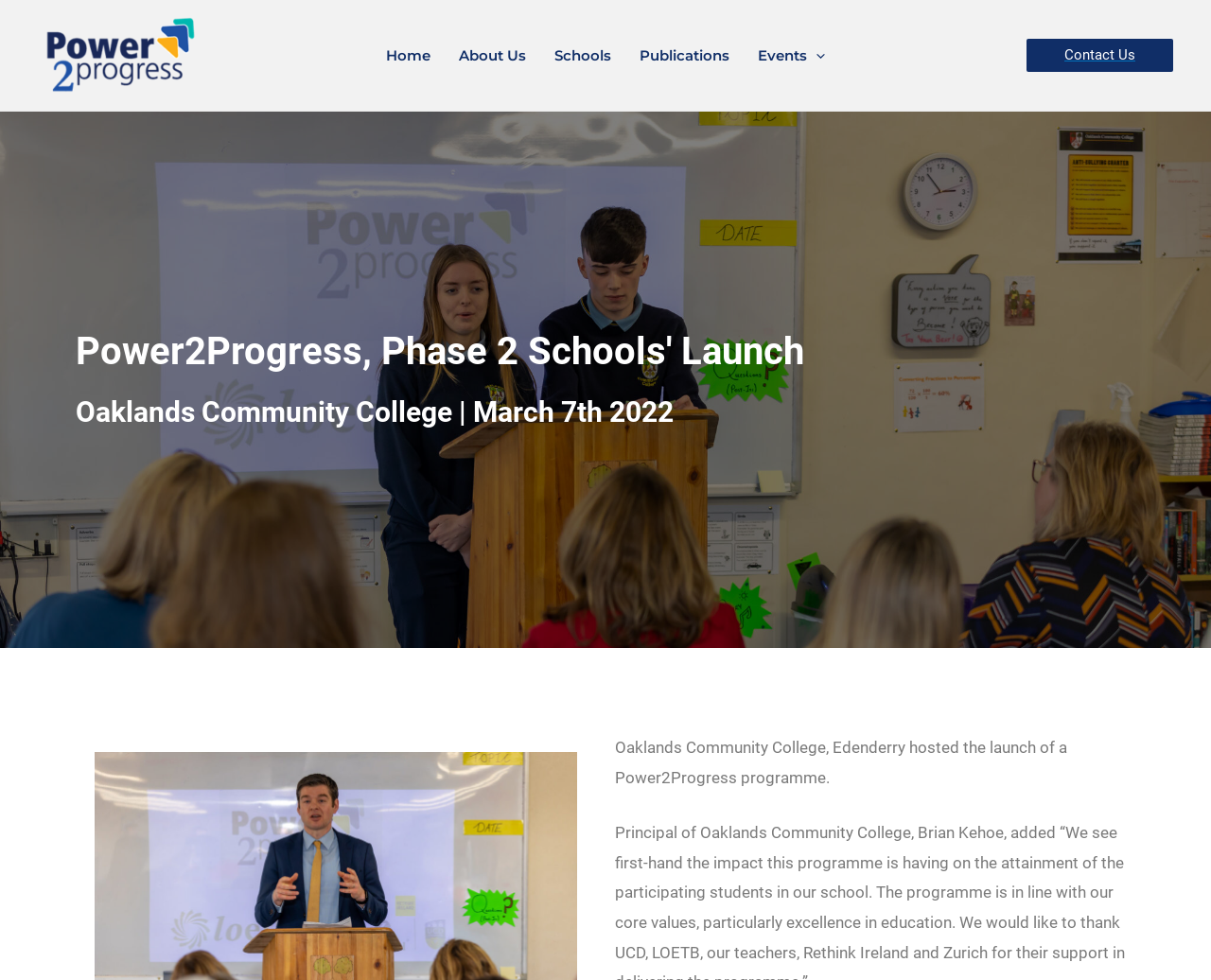Identify the bounding box coordinates of the region that needs to be clicked to carry out this instruction: "Navigate to Home page". Provide these coordinates as four float numbers ranging from 0 to 1, i.e., [left, top, right, bottom].

[0.307, 0.043, 0.367, 0.07]